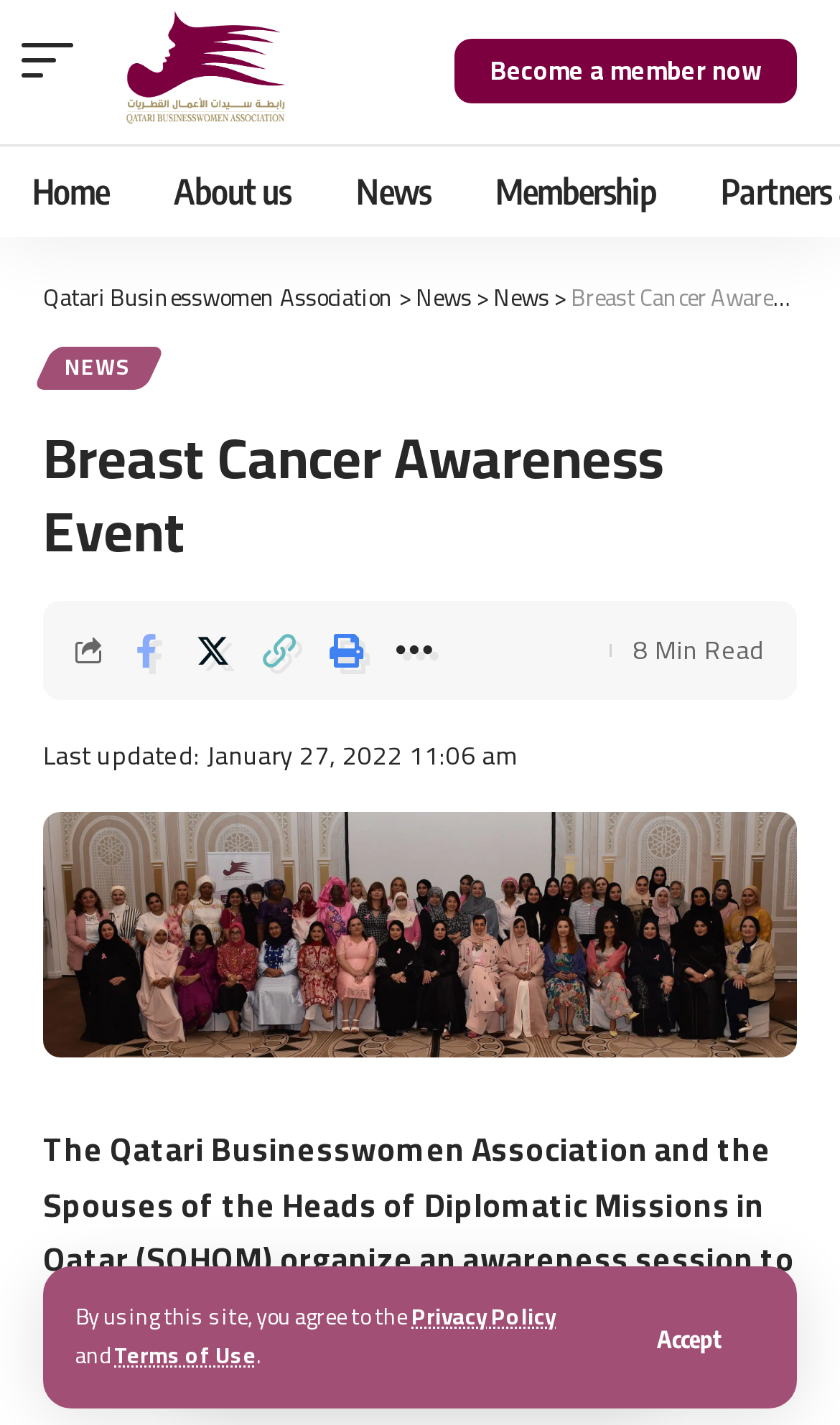Specify the bounding box coordinates of the element's region that should be clicked to achieve the following instruction: "Read more about the Qatari Businesswomen Association". The bounding box coordinates consist of four float numbers between 0 and 1, in the format [left, top, right, bottom].

[0.126, 0.026, 0.359, 0.07]